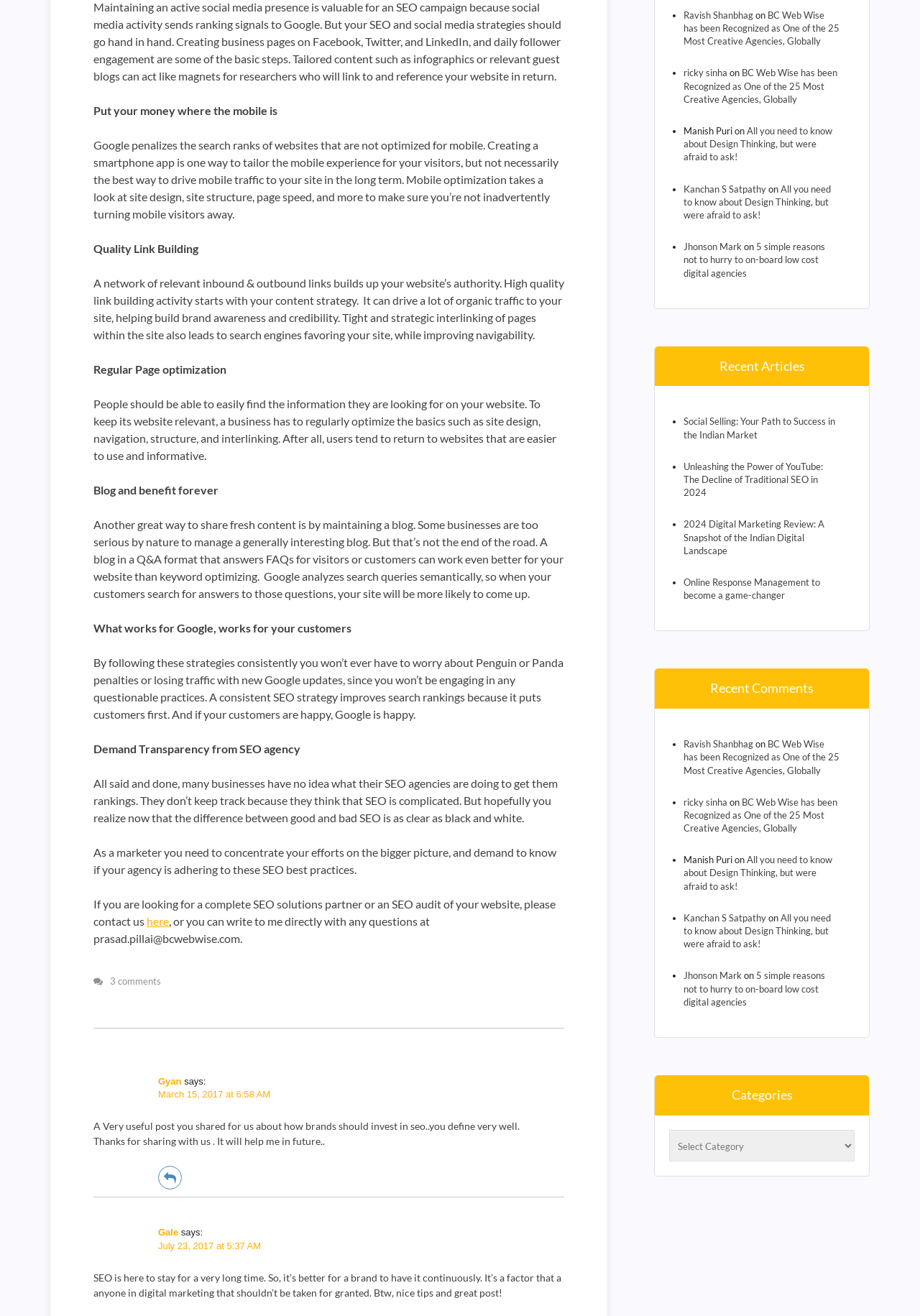Locate the bounding box coordinates of the area you need to click to fulfill this instruction: 'Read the article 'BC Web Wise has been Recognized as One of the 25 Most Creative Agencies, Globally''. The coordinates must be in the form of four float numbers ranging from 0 to 1: [left, top, right, bottom].

[0.743, 0.007, 0.912, 0.036]